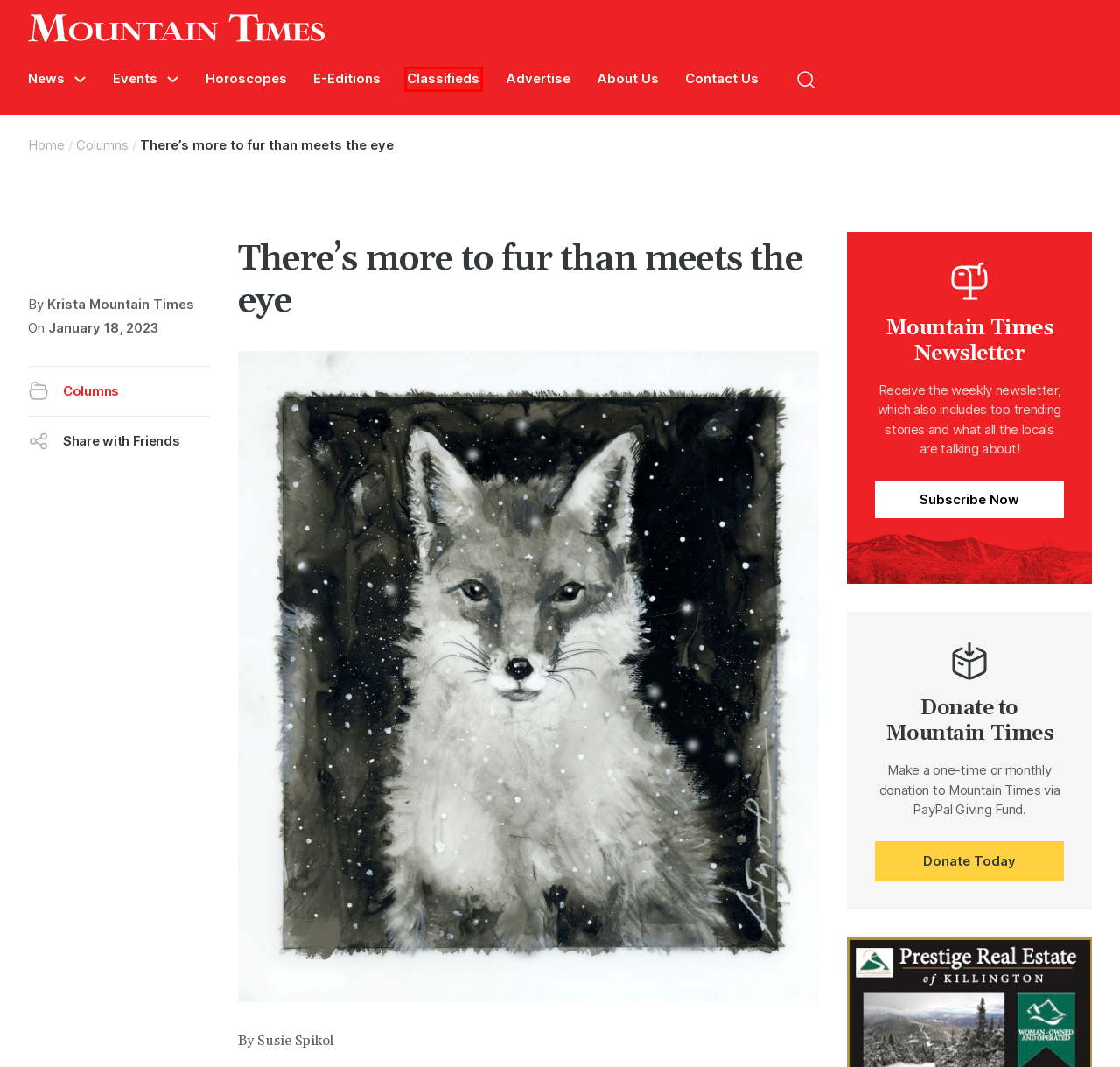Inspect the provided webpage screenshot, concentrating on the element within the red bounding box. Select the description that best represents the new webpage after you click the highlighted element. Here are the candidates:
A. Advertise - Mountain Times
B. Donate
C. About Us - Mountain Times
D. Newsletter - Mountain Times
E. Arts, Dining & Entertainment - Mountain Times
F. Contact Us - Mountain Times
G. Classifieds - Mountain Times
H. Local news - Mountain Times

G